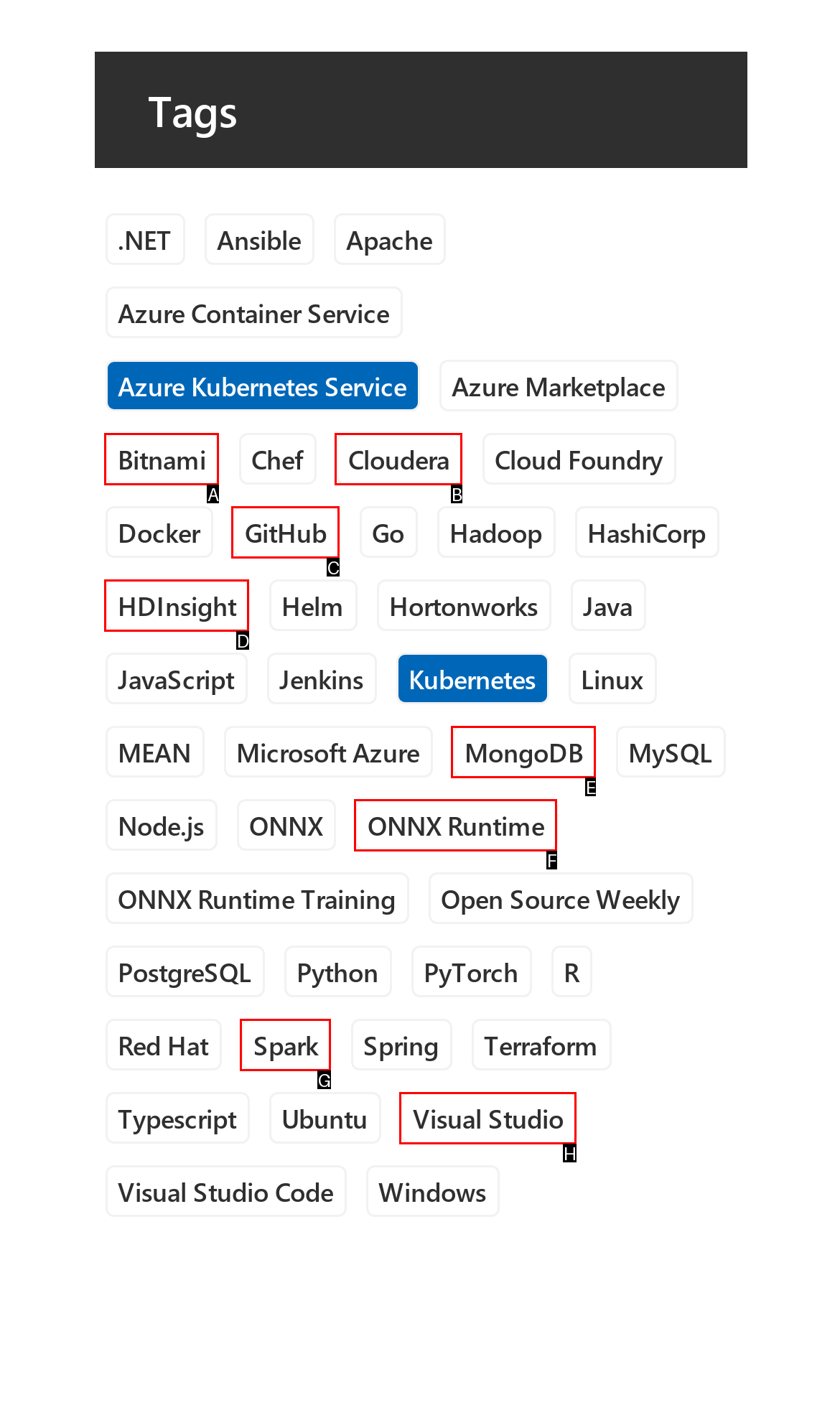Using the provided description: Visual Studio, select the HTML element that corresponds to it. Indicate your choice with the option's letter.

H